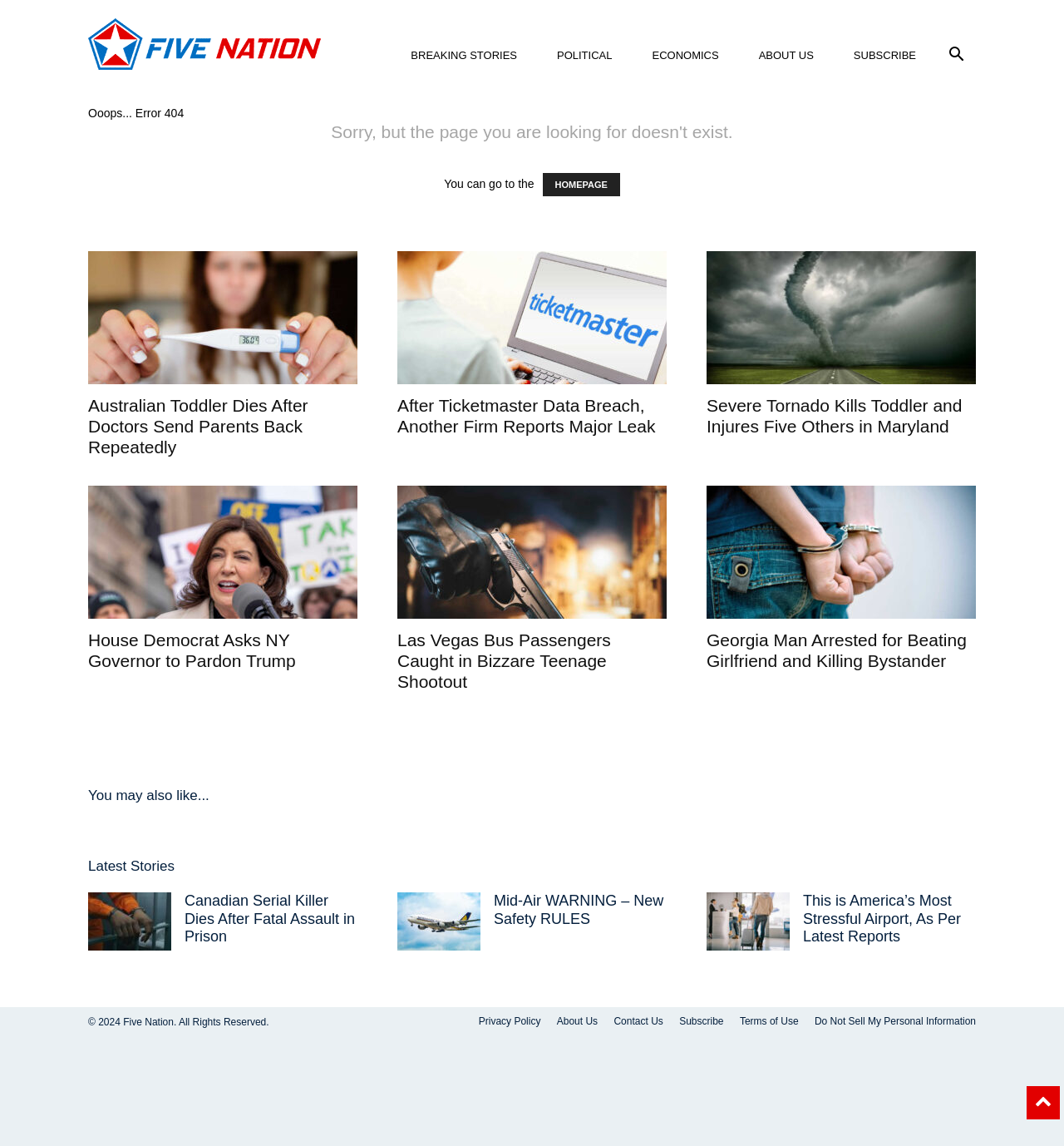Determine the bounding box coordinates of the clickable region to follow the instruction: "view latest stories".

[0.083, 0.745, 0.917, 0.767]